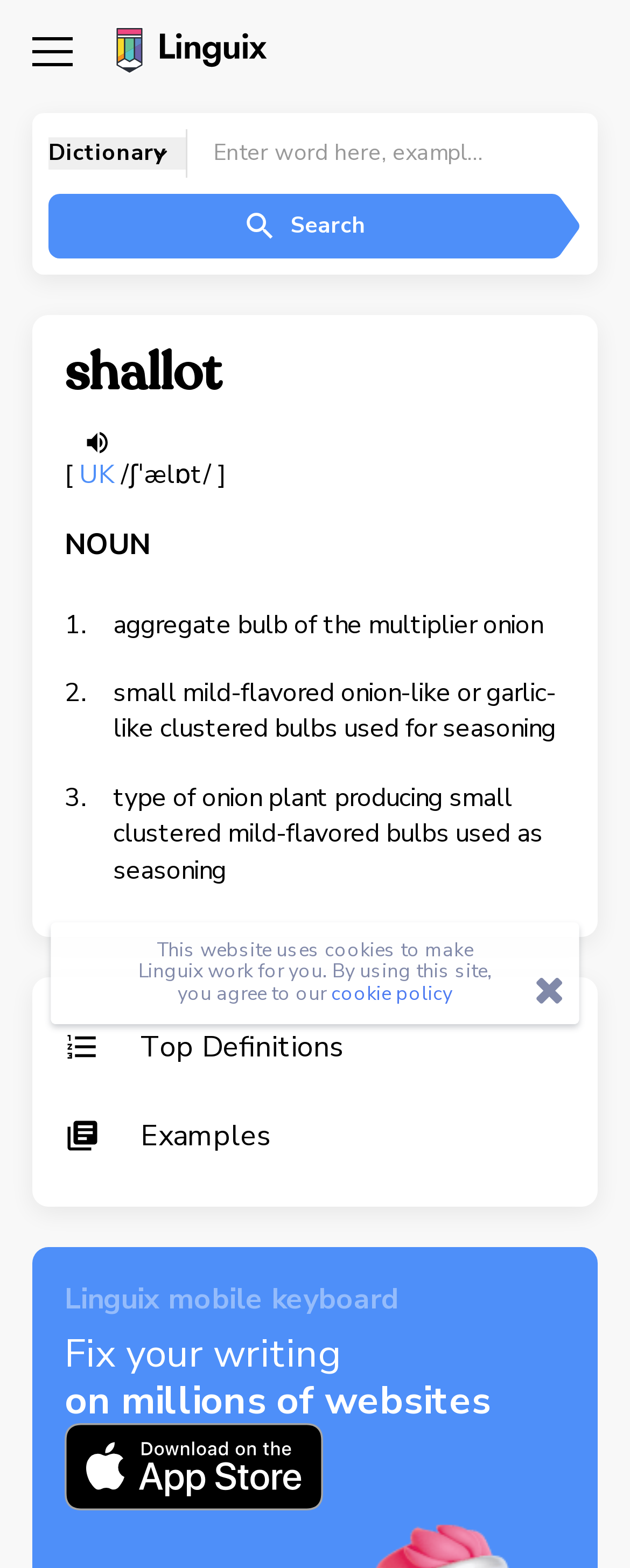Please identify the bounding box coordinates of the element's region that should be clicked to execute the following instruction: "See examples". The bounding box coordinates must be four float numbers between 0 and 1, i.e., [left, top, right, bottom].

[0.103, 0.7, 0.897, 0.748]